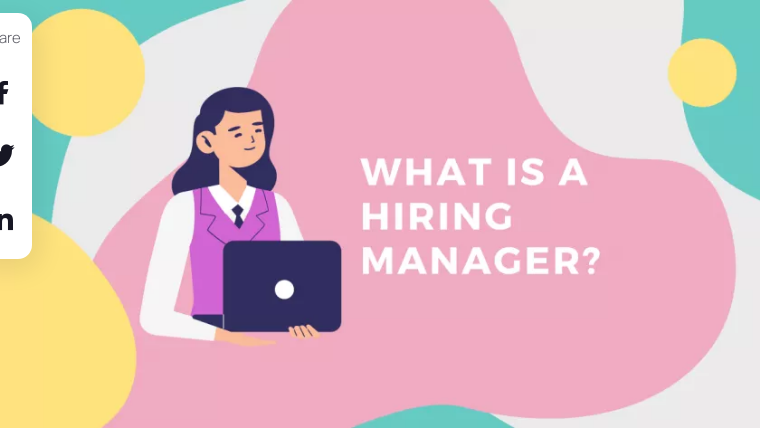What is the topic of the associated article?
Using the information from the image, answer the question thoroughly.

The phrase 'WHAT IS A HIRING MANAGER?' in bold typography on the right side of the image hints at the informative content related to the role and responsibilities of hiring managers, which is the topic of the associated article titled 'A Guide to the Hiring Manager Job Role'.